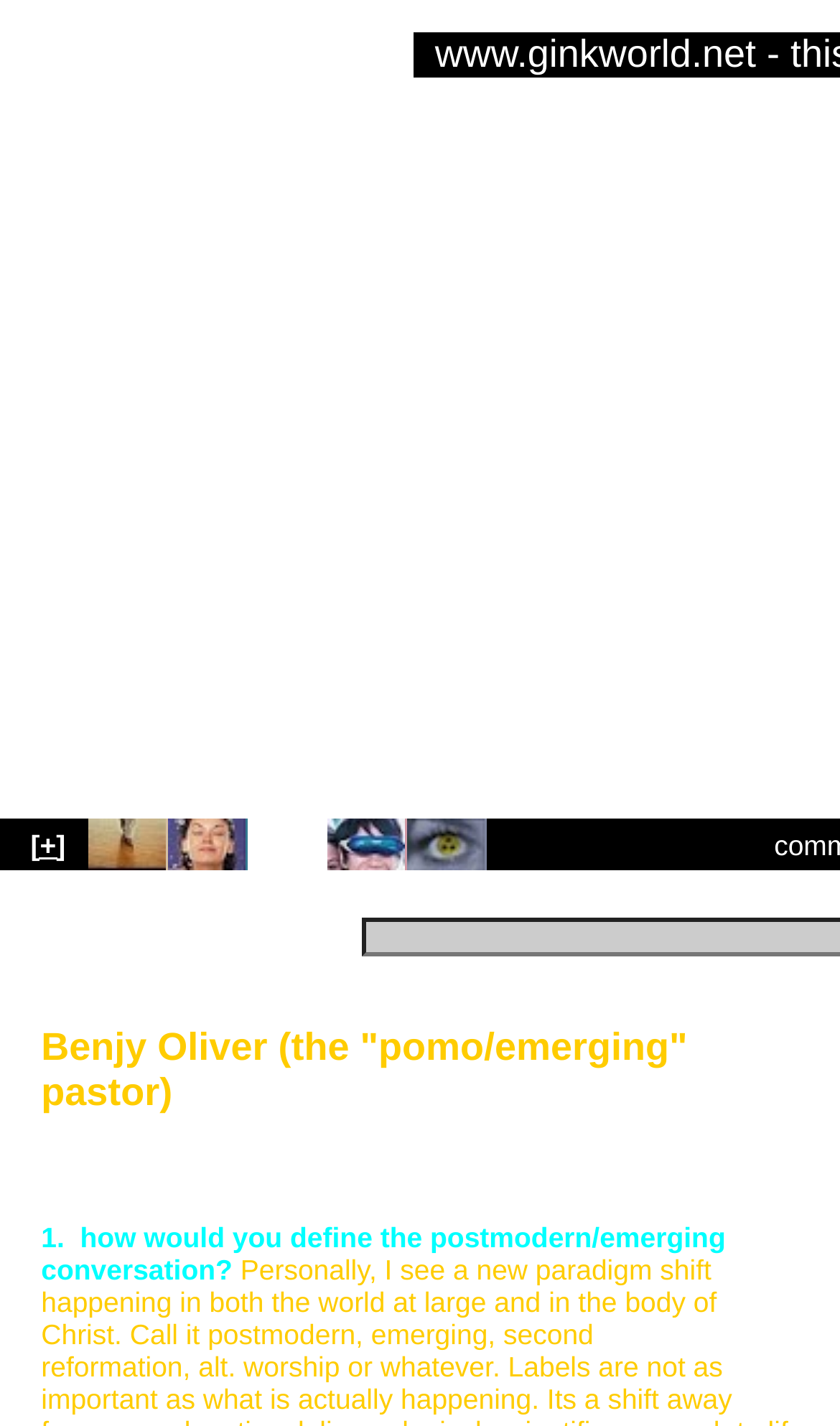What is the text of the link at the bottom?
From the image, provide a succinct answer in one word or a short phrase.

click to read Chris Monroe's responses